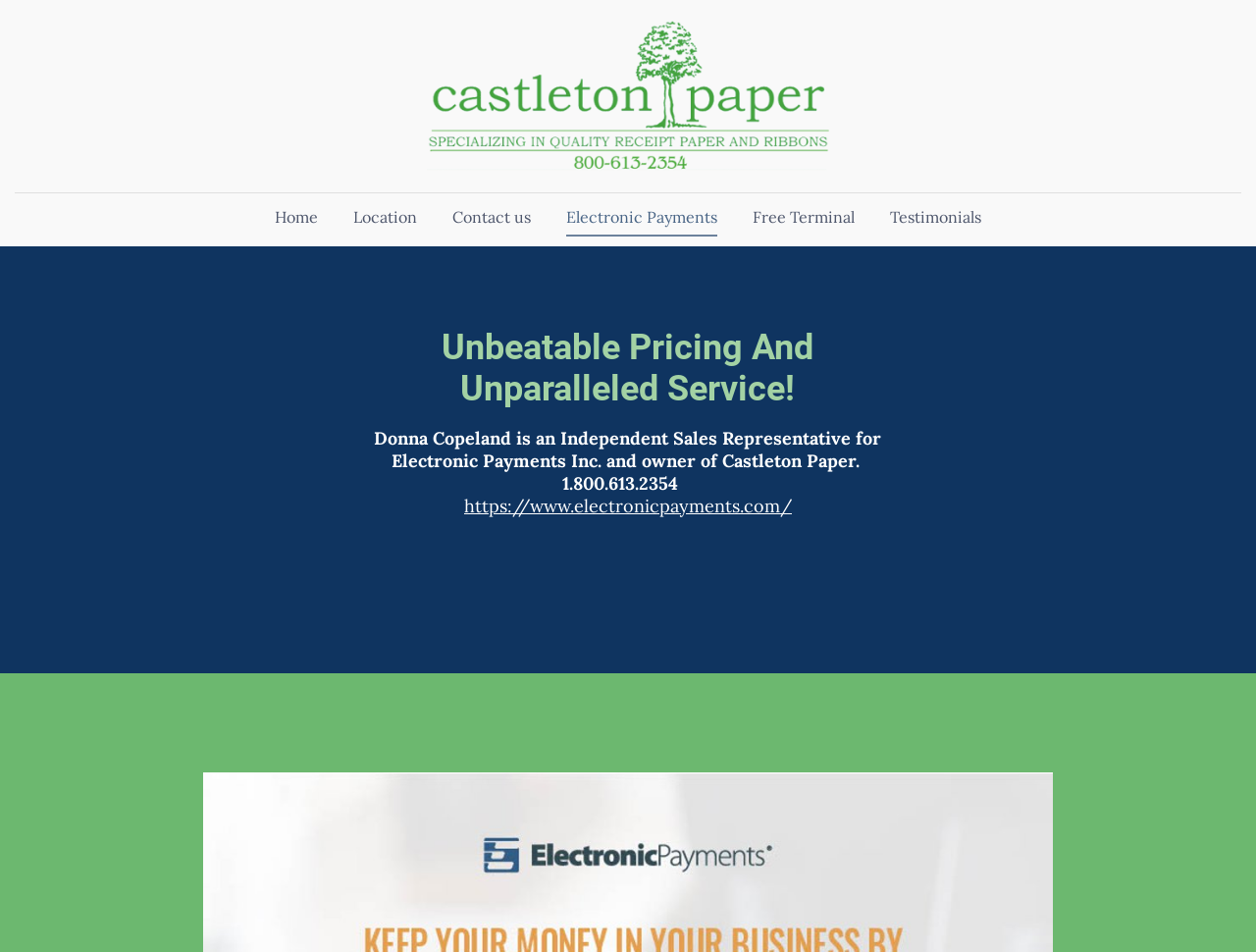Determine the bounding box coordinates for the area that should be clicked to carry out the following instruction: "Click the Home link".

[0.206, 0.207, 0.266, 0.248]